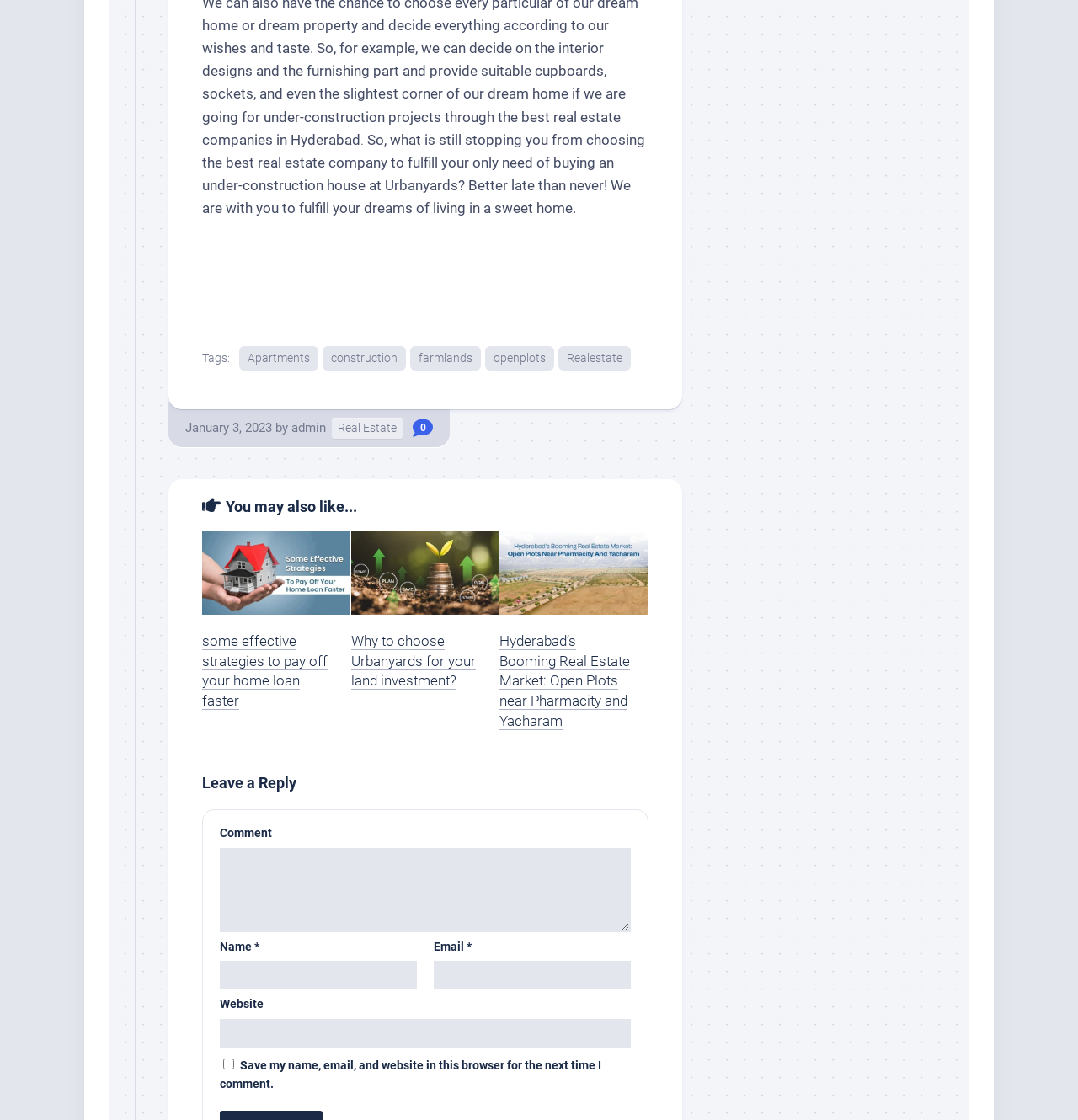Who wrote the article?
Based on the image, provide a one-word or brief-phrase response.

admin